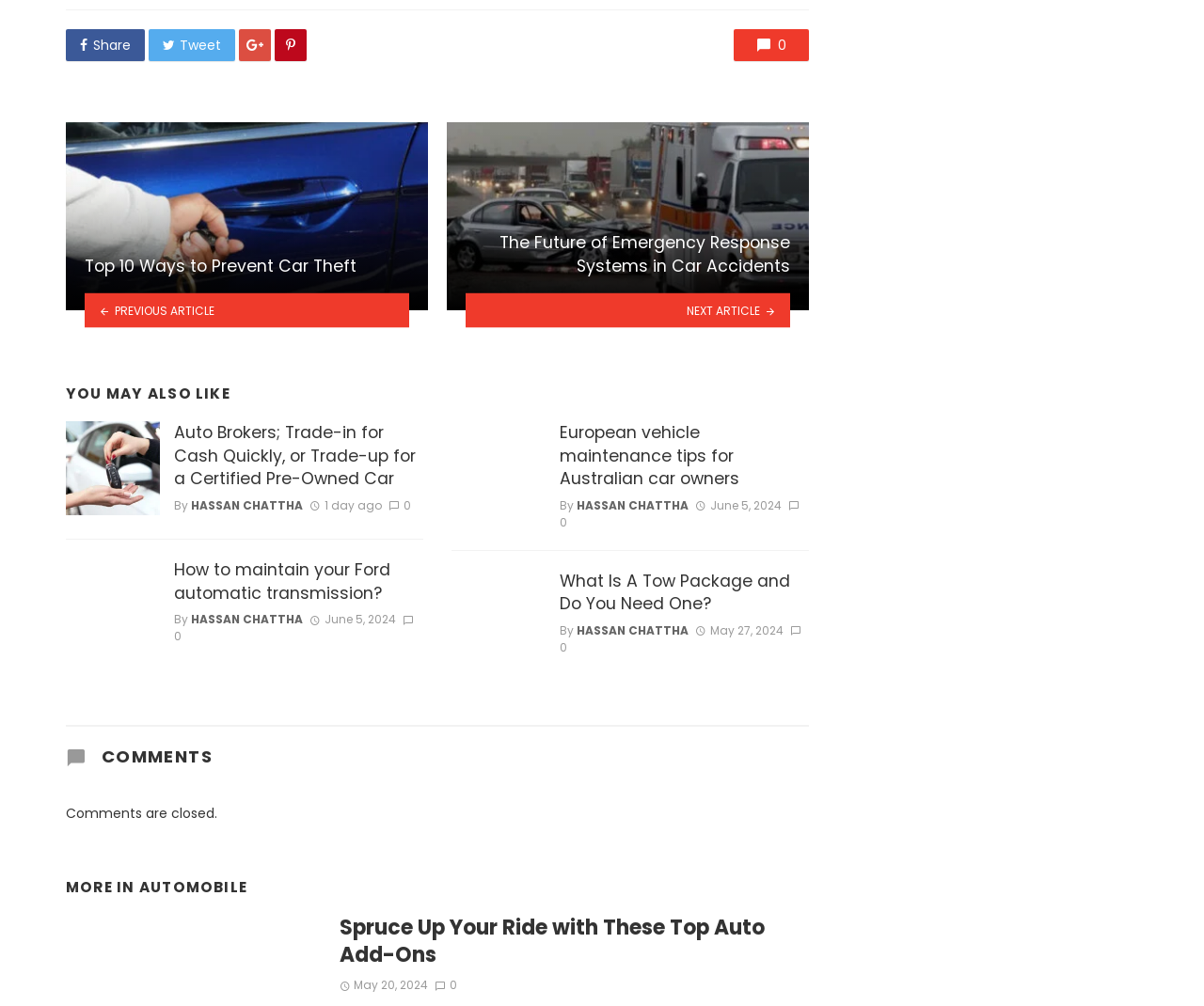What is the date of the article 'What Is A Tow Package and Do You Need One'?
Provide a fully detailed and comprehensive answer to the question.

I found an article with the heading 'What Is A Tow Package and Do You Need One'. Below the heading, I saw a time label with the date 'May 27, 2024 at 3:57 am', which indicates that the article was published on May 27, 2024.